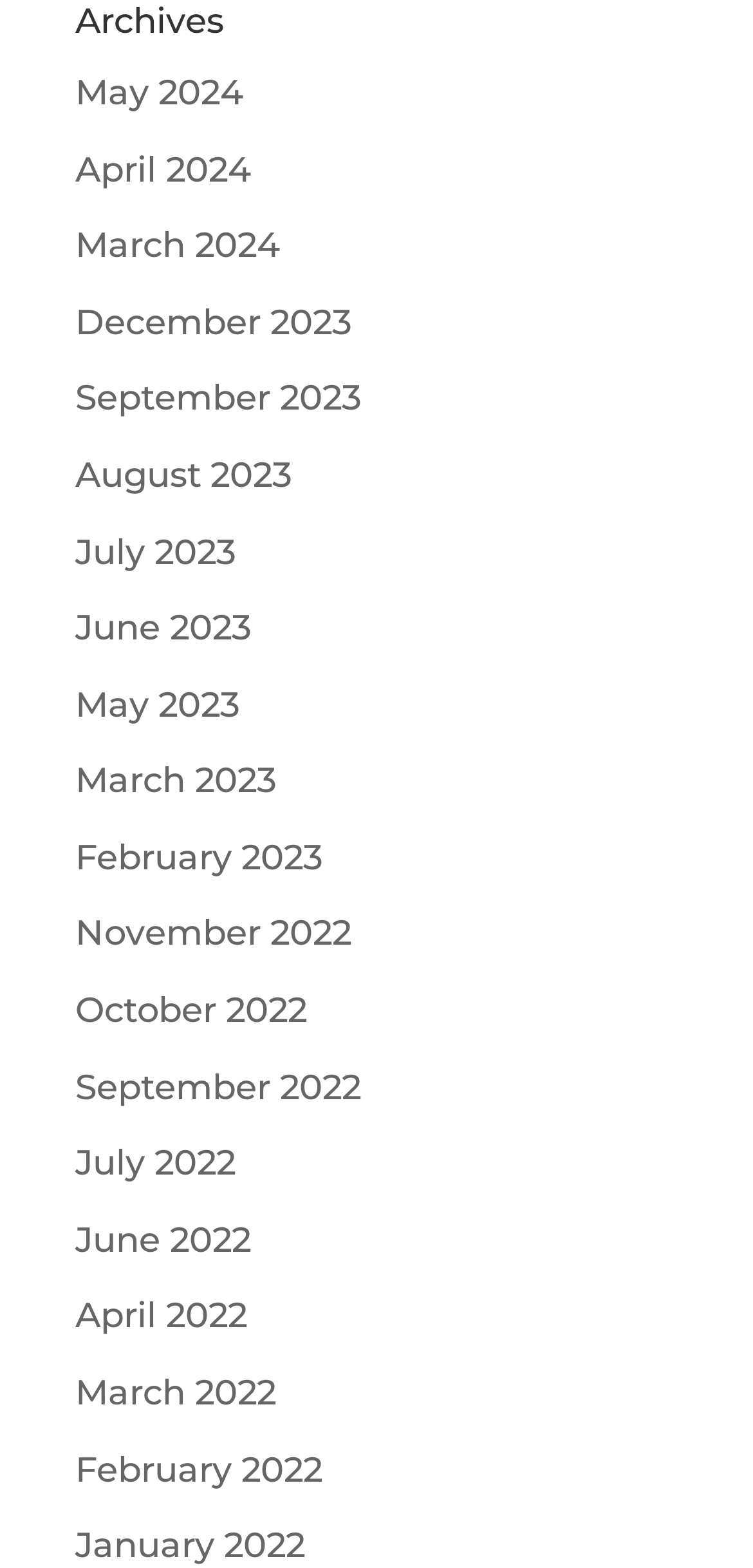Indicate the bounding box coordinates of the element that needs to be clicked to satisfy the following instruction: "view archives for May 2024". The coordinates should be four float numbers between 0 and 1, i.e., [left, top, right, bottom].

[0.1, 0.046, 0.323, 0.073]